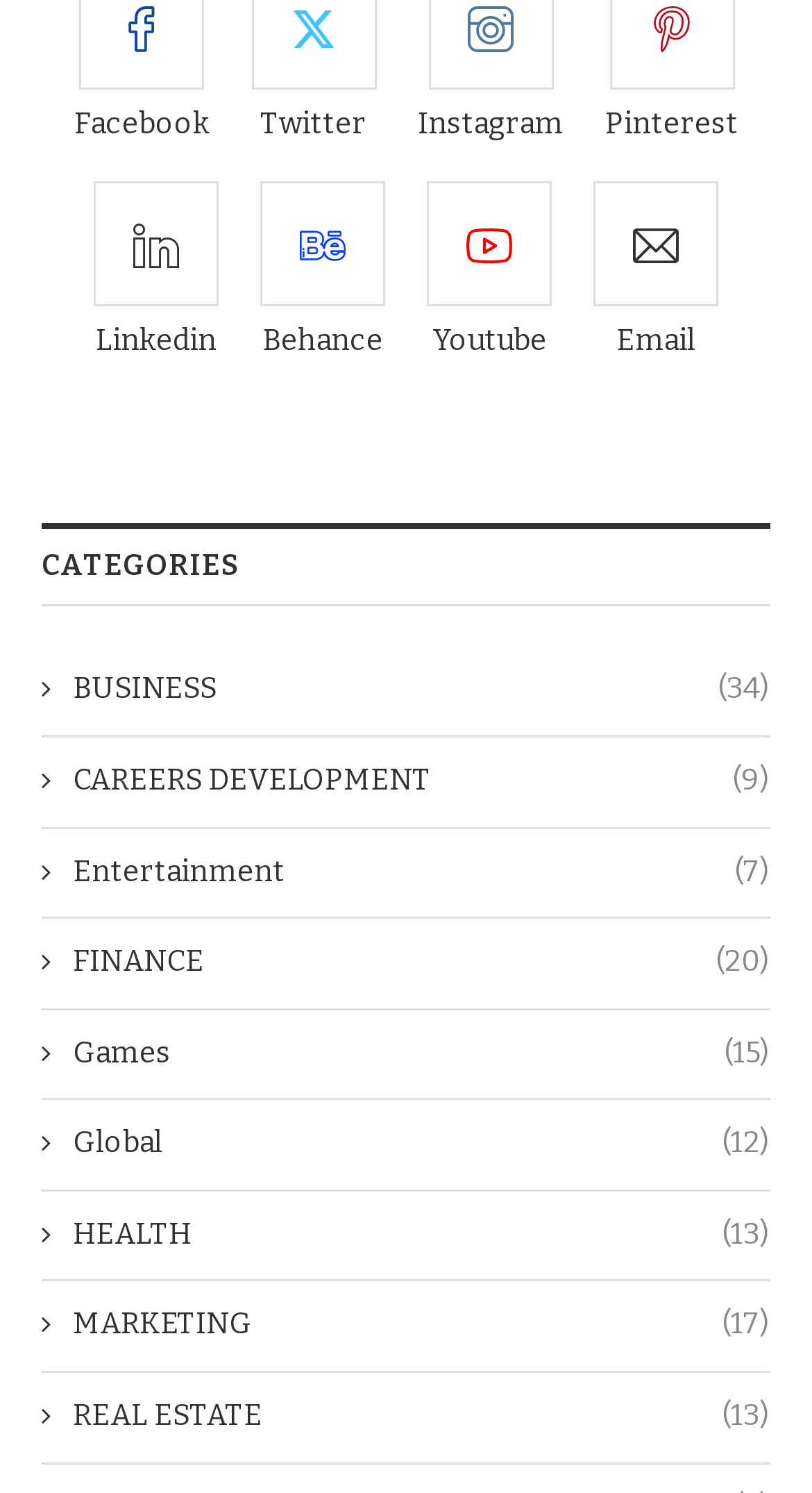Give a one-word or phrase response to the following question: How many categories are listed?

9